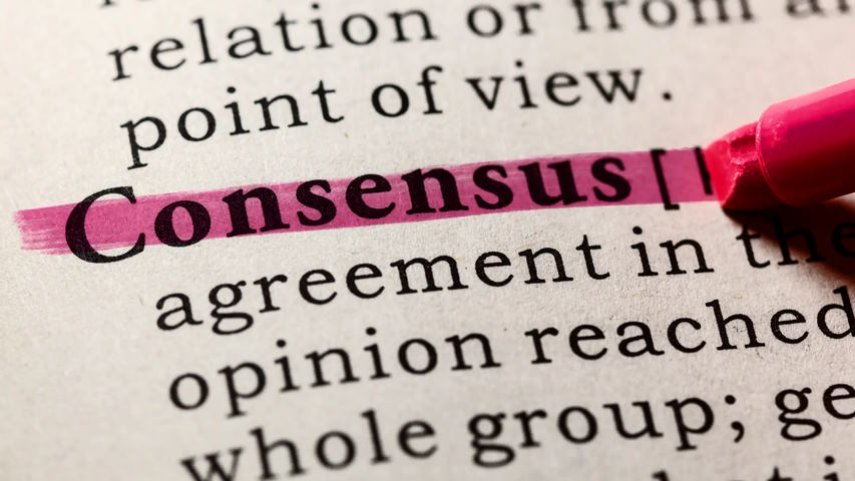Please give a short response to the question using one word or a phrase:
What is the broader theme explored in the accompanying content?

Fostering unity and constructive conversations